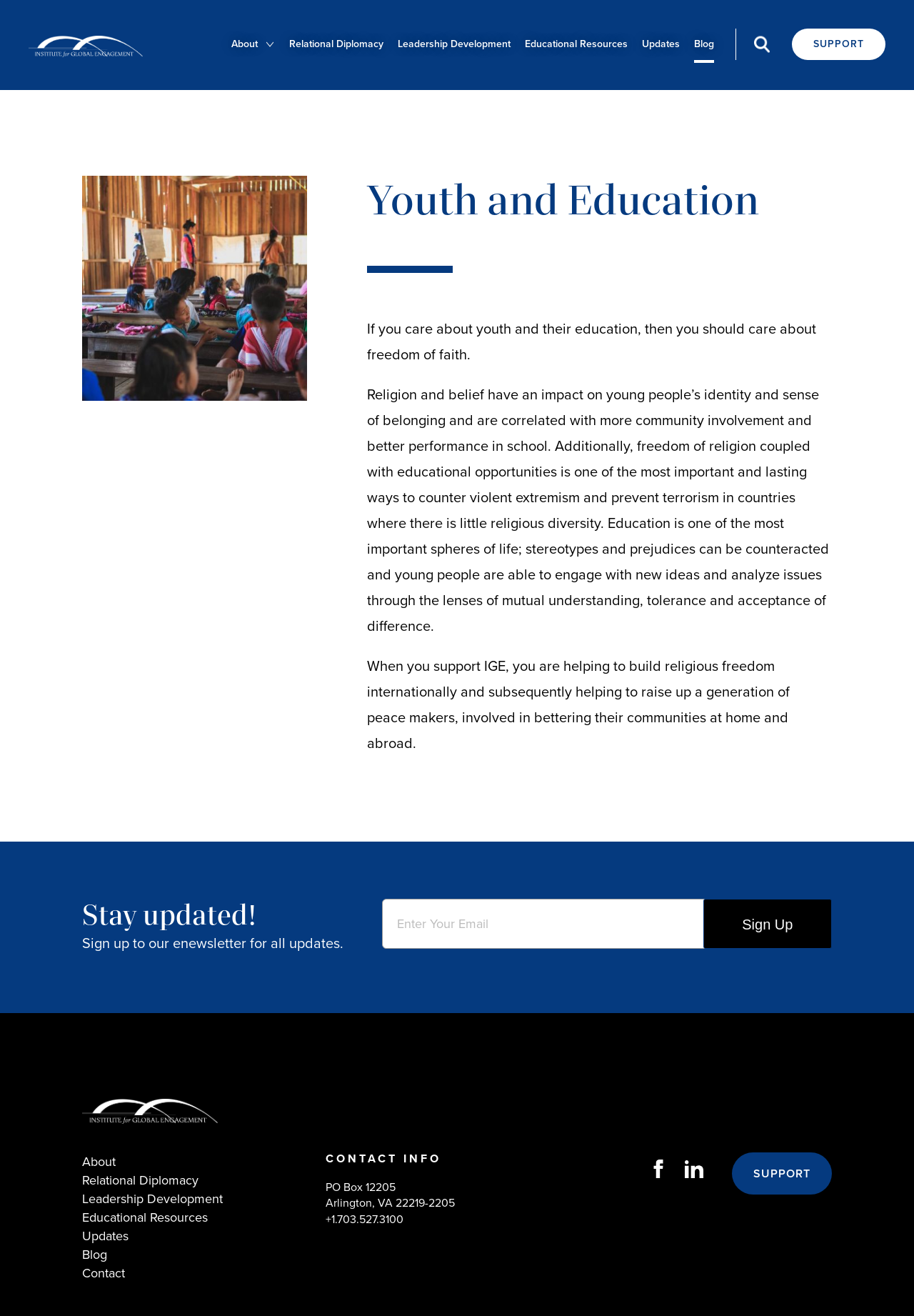Utilize the information from the image to answer the question in detail:
What is the contact information of IGE?

The CONTACT INFO section of the webpage, marked by the heading element with ID 153, provides the contact information of IGE, including the postal address, phone number, and other details. Specifically, the StaticText element with ID 196 mentions the PO Box address, and the StaticText element with ID 198 provides the city and zip code.